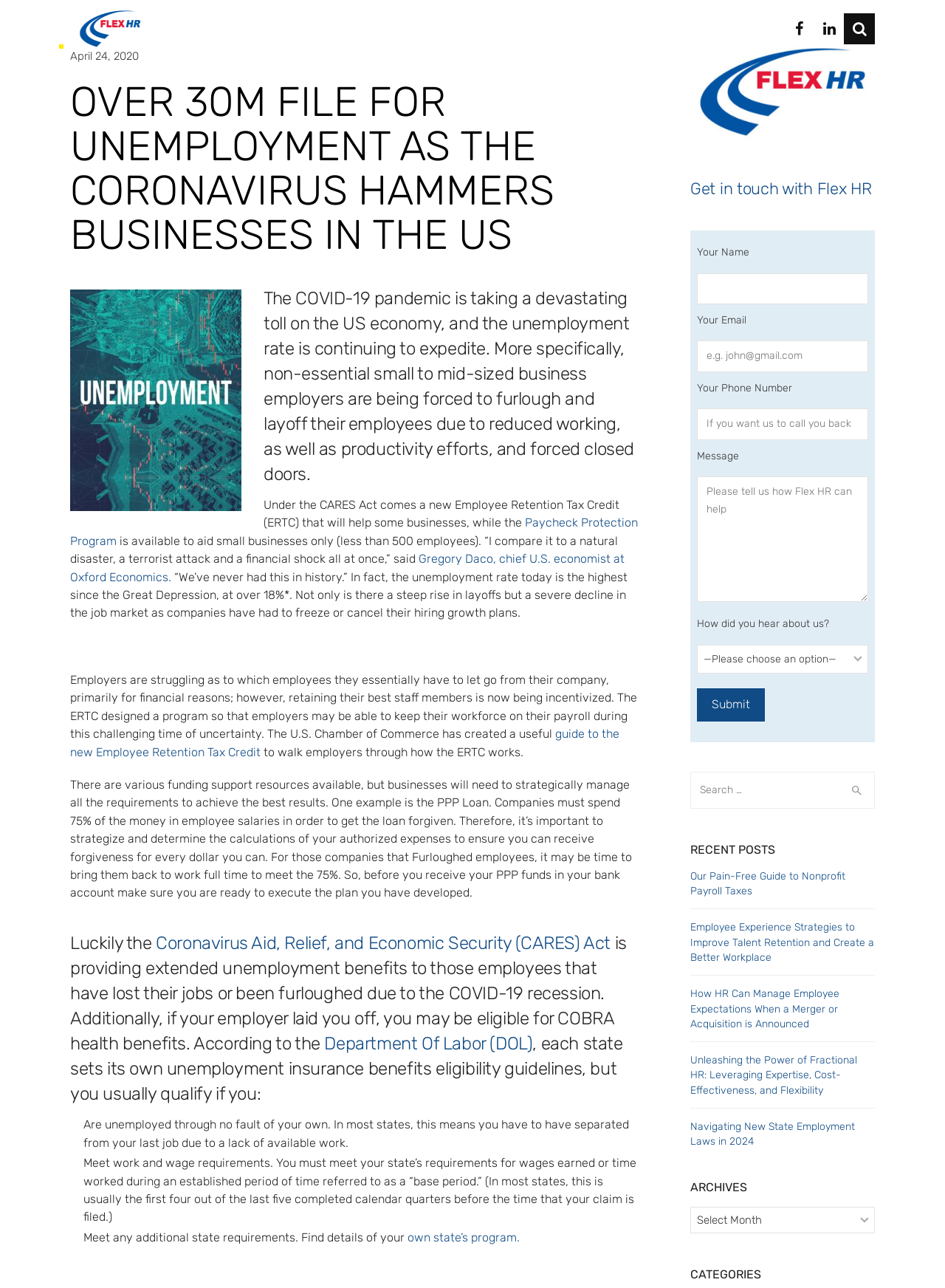Identify the bounding box coordinates of the clickable region required to complete the instruction: "Click HOME". The coordinates should be given as four float numbers within the range of 0 and 1, i.e., [left, top, right, bottom].

[0.241, 0.0, 0.276, 0.045]